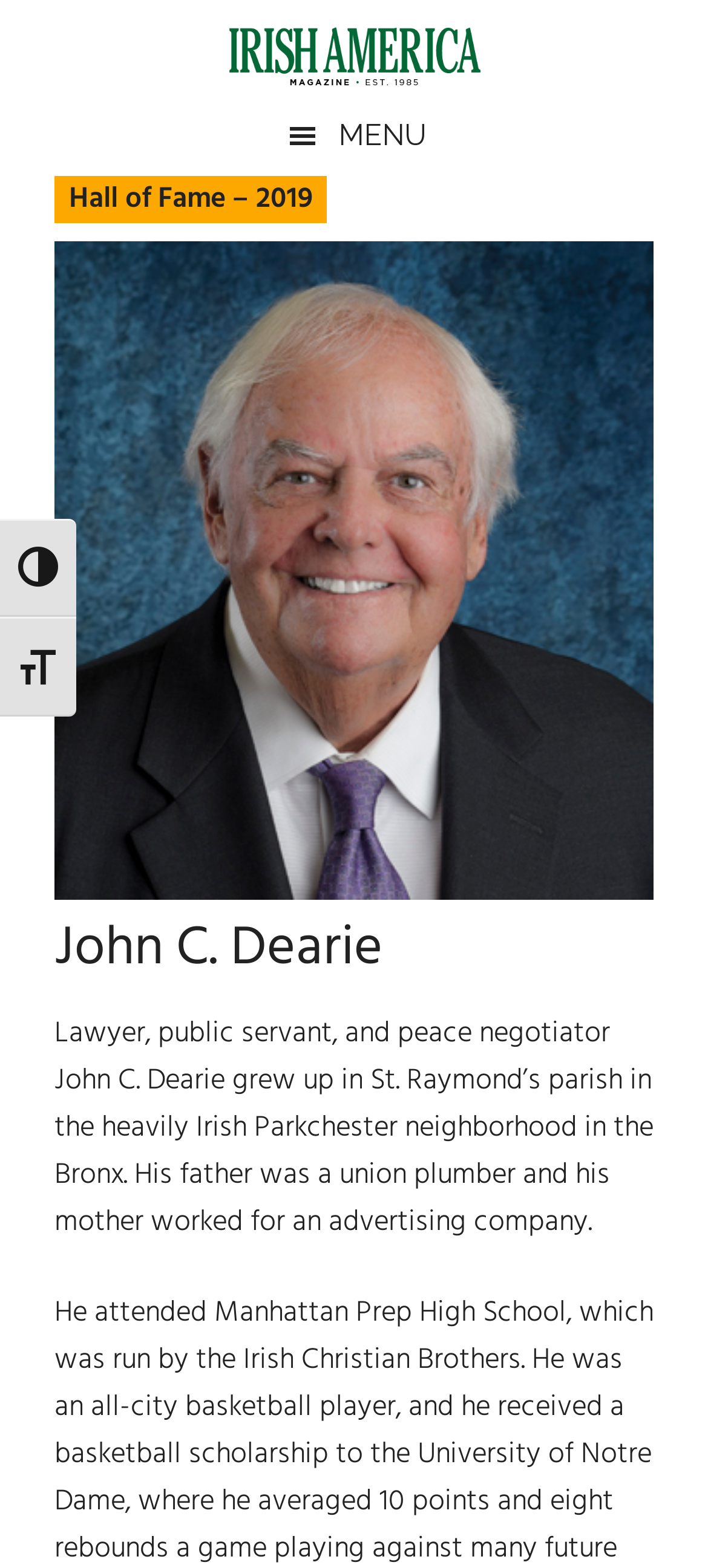What is the neighborhood where John C. Dearie grew up?
Refer to the image and offer an in-depth and detailed answer to the question.

I found the answer by reading the static text element on the webpage, which describes John C. Dearie's background. The text mentions that he grew up in the heavily Irish Parkchester neighborhood in the Bronx.